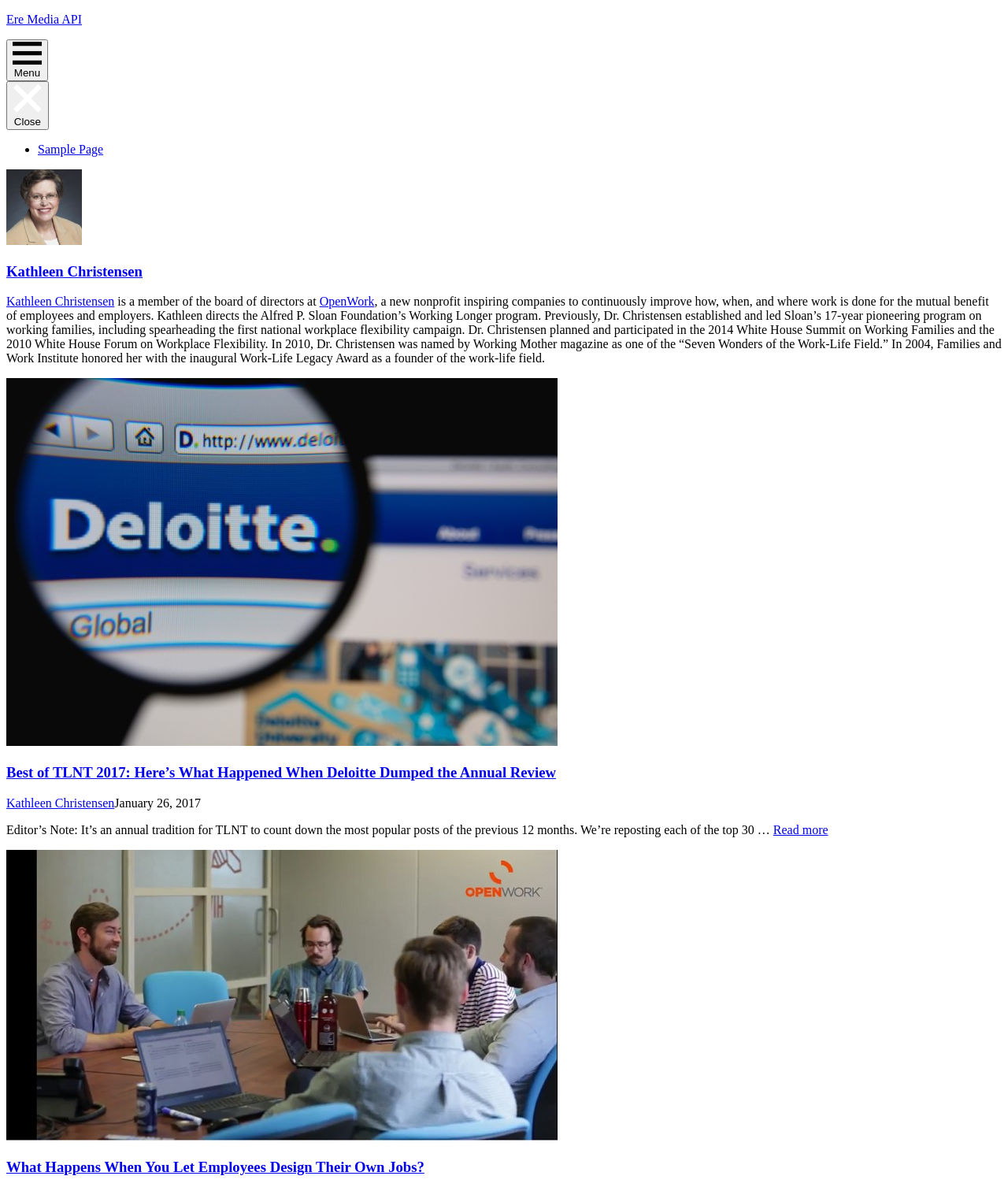Analyze the image and answer the question with as much detail as possible: 
What is the title of the article below Kathleen Christensen's introduction?

The article below Kathleen Christensen's introduction has a heading 'Best of TLNT 2017: Here’s What Happened When Deloitte Dumped the Annual Review'. This information is obtained from the article section below Kathleen Christensen's introduction.